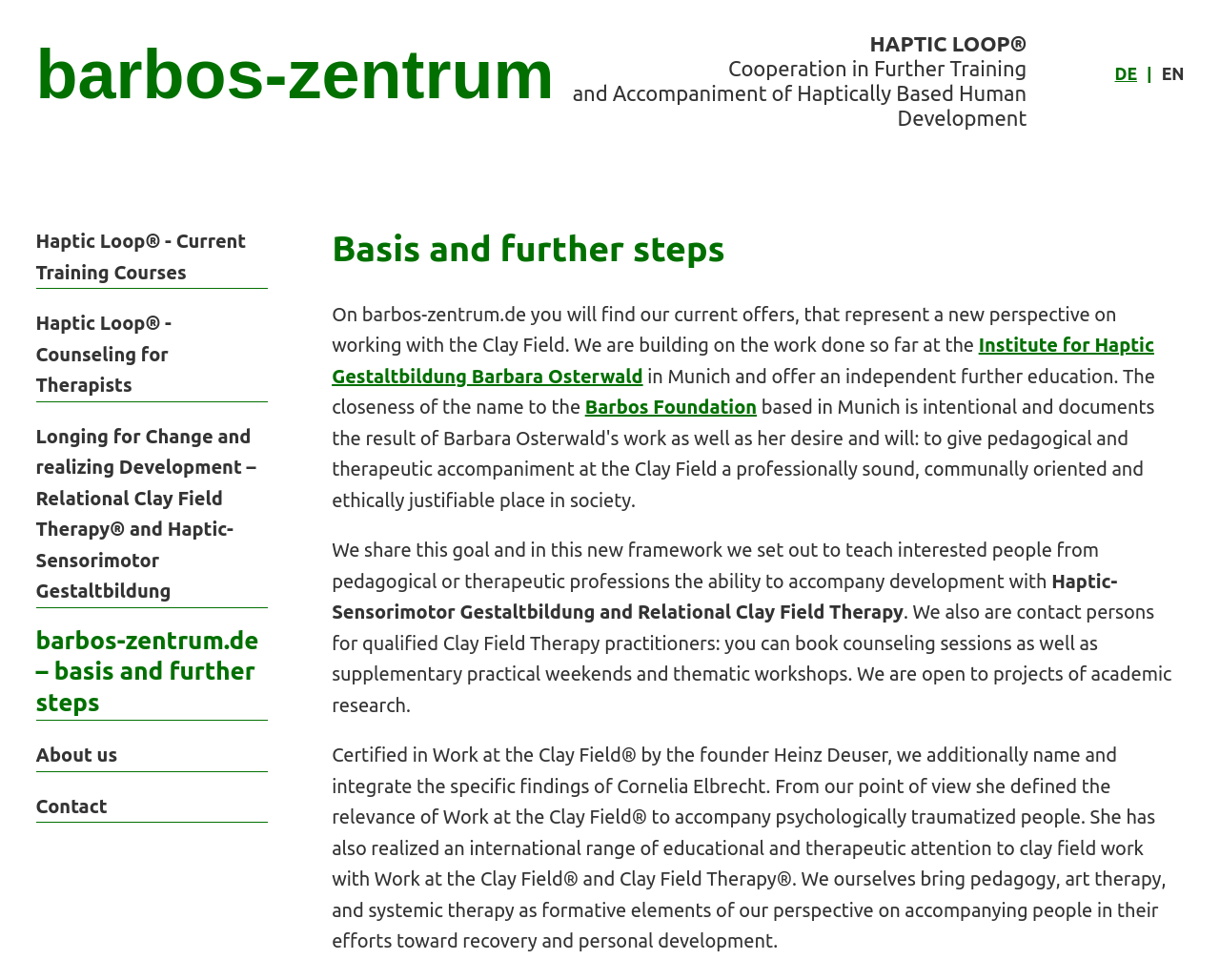Pinpoint the bounding box coordinates of the clickable element needed to complete the instruction: "Read about the cooperation in further training and accompaniment of haptically based human development". The coordinates should be provided as four float numbers between 0 and 1: [left, top, right, bottom].

[0.597, 0.057, 0.842, 0.082]